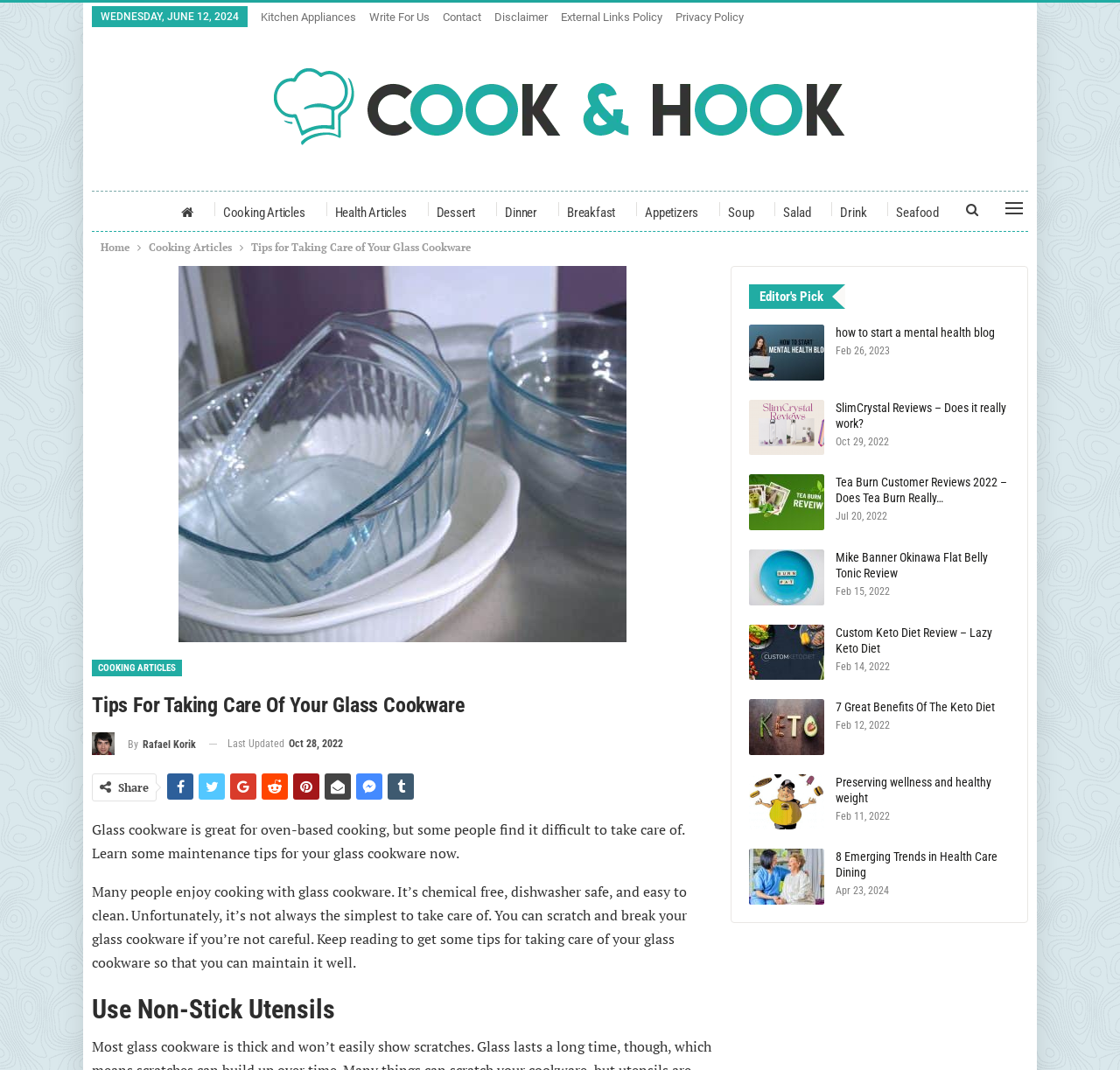Return the bounding box coordinates of the UI element that corresponds to this description: "Home". The coordinates must be given as four float numbers in the range of 0 and 1, [left, top, right, bottom].

[0.157, 0.179, 0.191, 0.218]